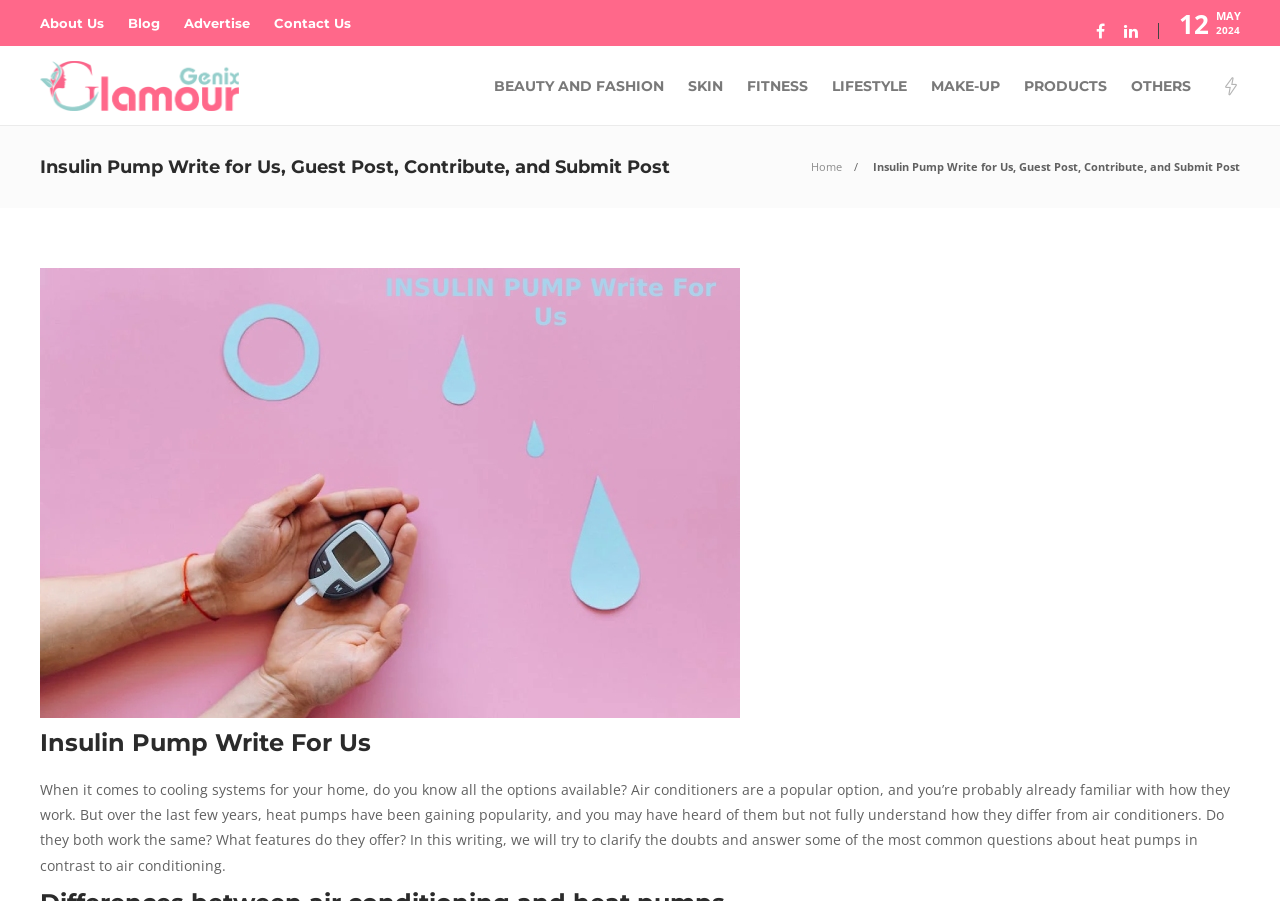Identify the bounding box coordinates for the element that needs to be clicked to fulfill this instruction: "Contact Us". Provide the coordinates in the format of four float numbers between 0 and 1: [left, top, right, bottom].

[0.214, 0.003, 0.274, 0.048]